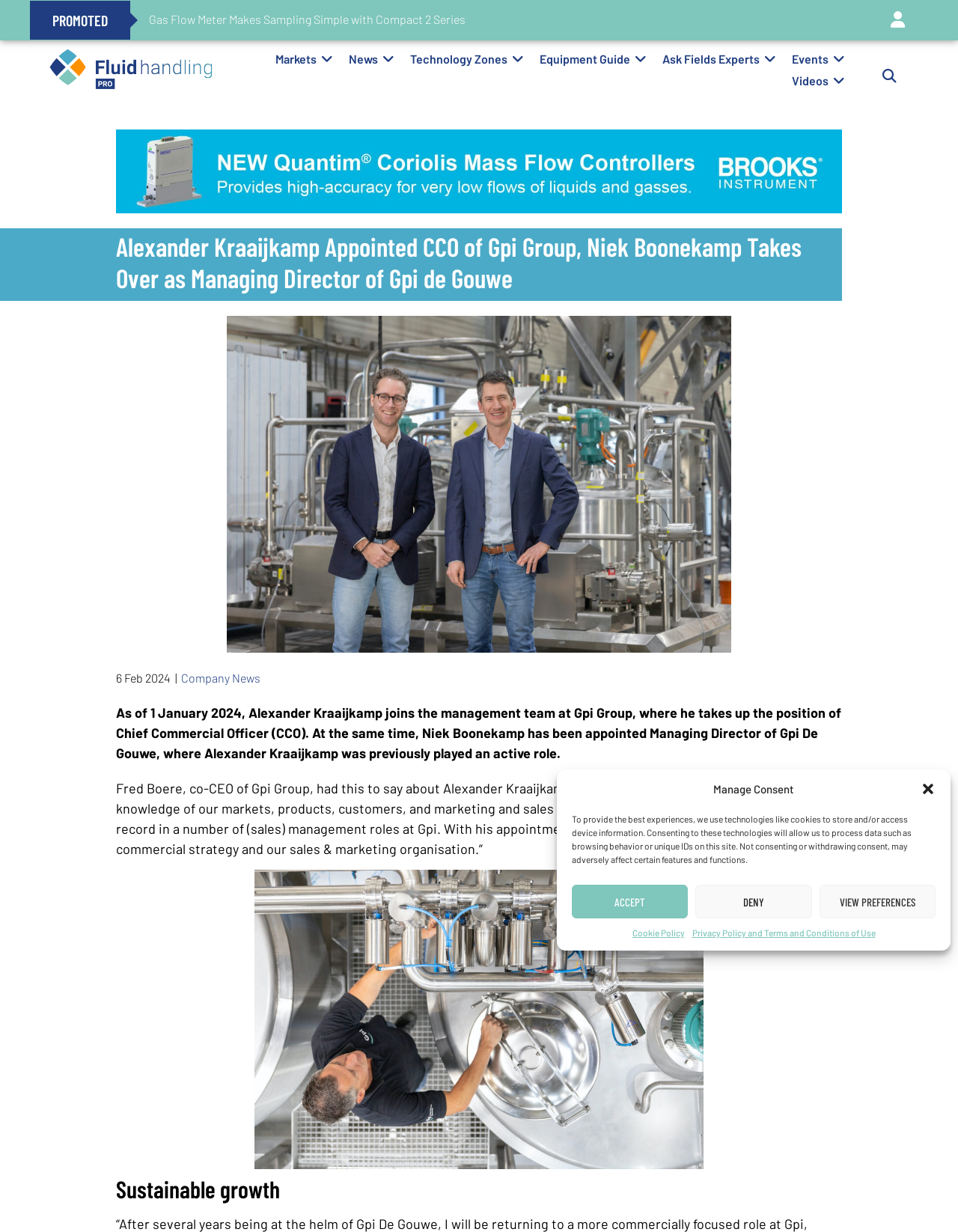Provide the bounding box coordinates for the area that should be clicked to complete the instruction: "Search for something".

[0.915, 0.052, 0.941, 0.072]